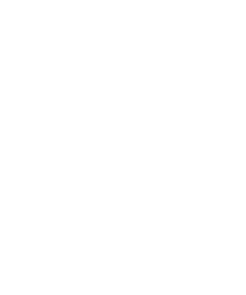Who manufactures Caverta 100 Mg?
Examine the image and provide an in-depth answer to the question.

According to the caption, the product Caverta 100 Mg is manufactured by Ranbaxy Labs, a well-known pharmaceutical company.